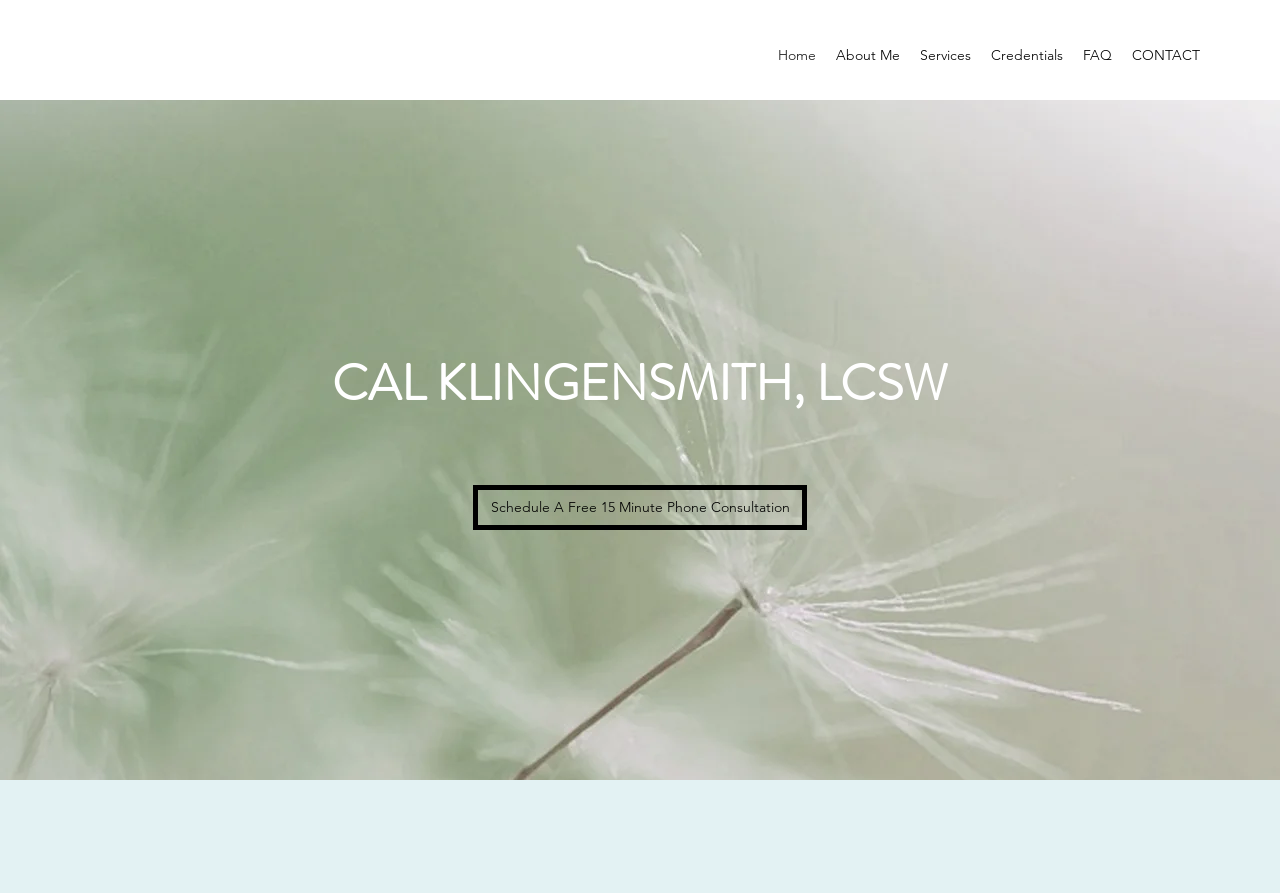Generate the text content of the main headline of the webpage.

CAL KLINGENSMITH, LCSW